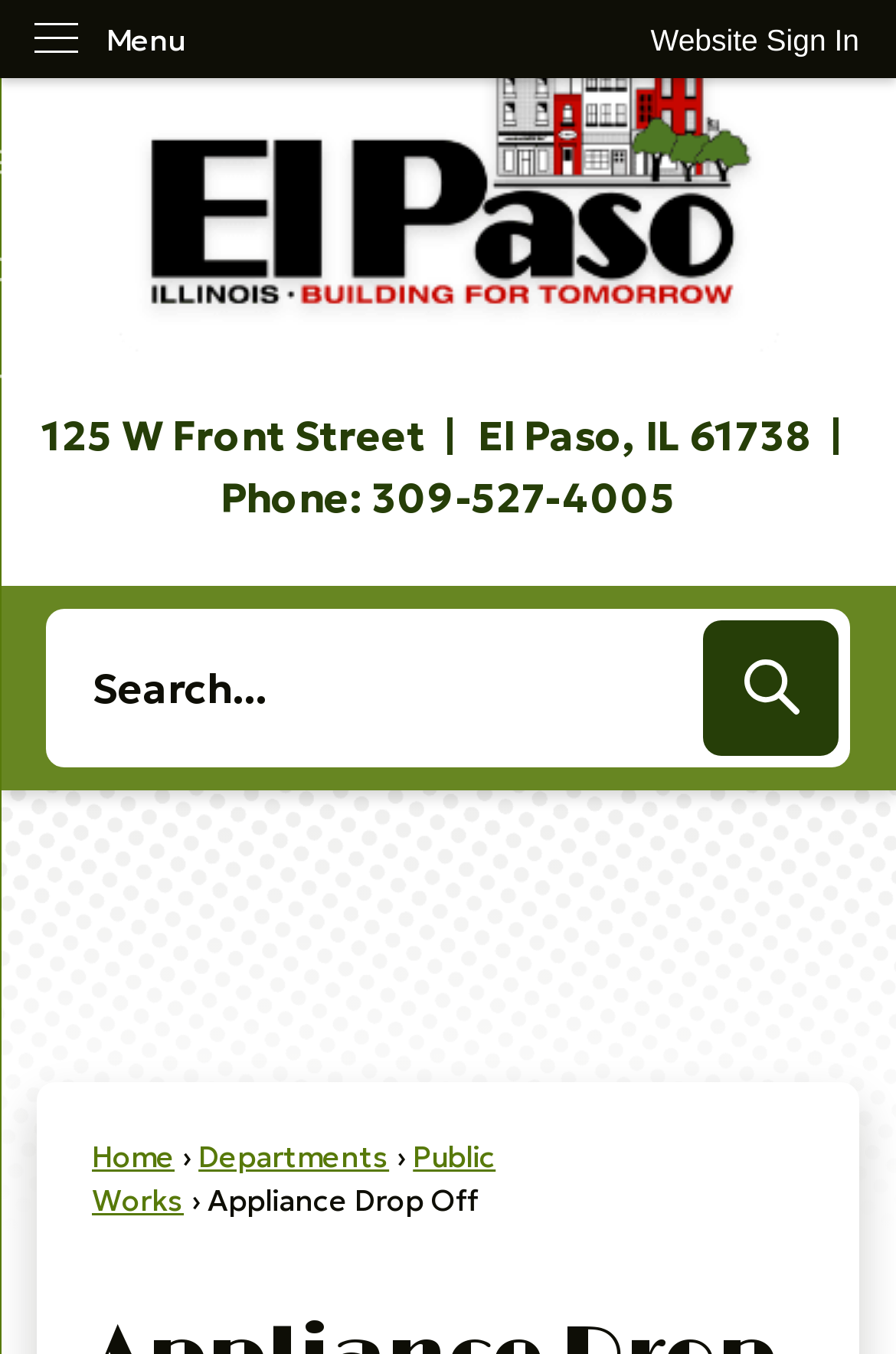Predict the bounding box of the UI element based on the description: "Website Sign In". The coordinates should be four float numbers between 0 and 1, formatted as [left, top, right, bottom].

[0.685, 0.0, 1.0, 0.059]